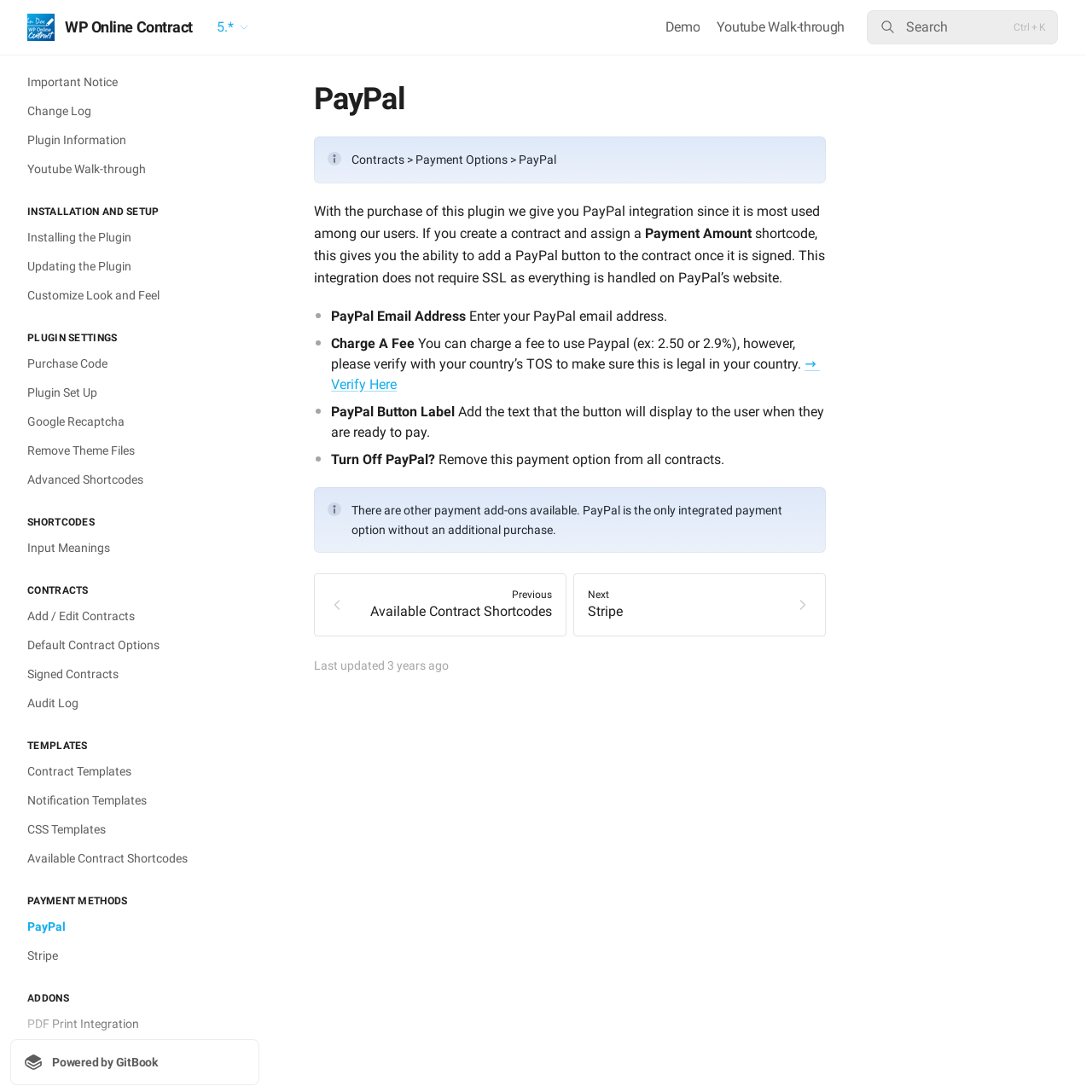Please find the bounding box coordinates for the clickable element needed to perform this instruction: "View About Us".

None